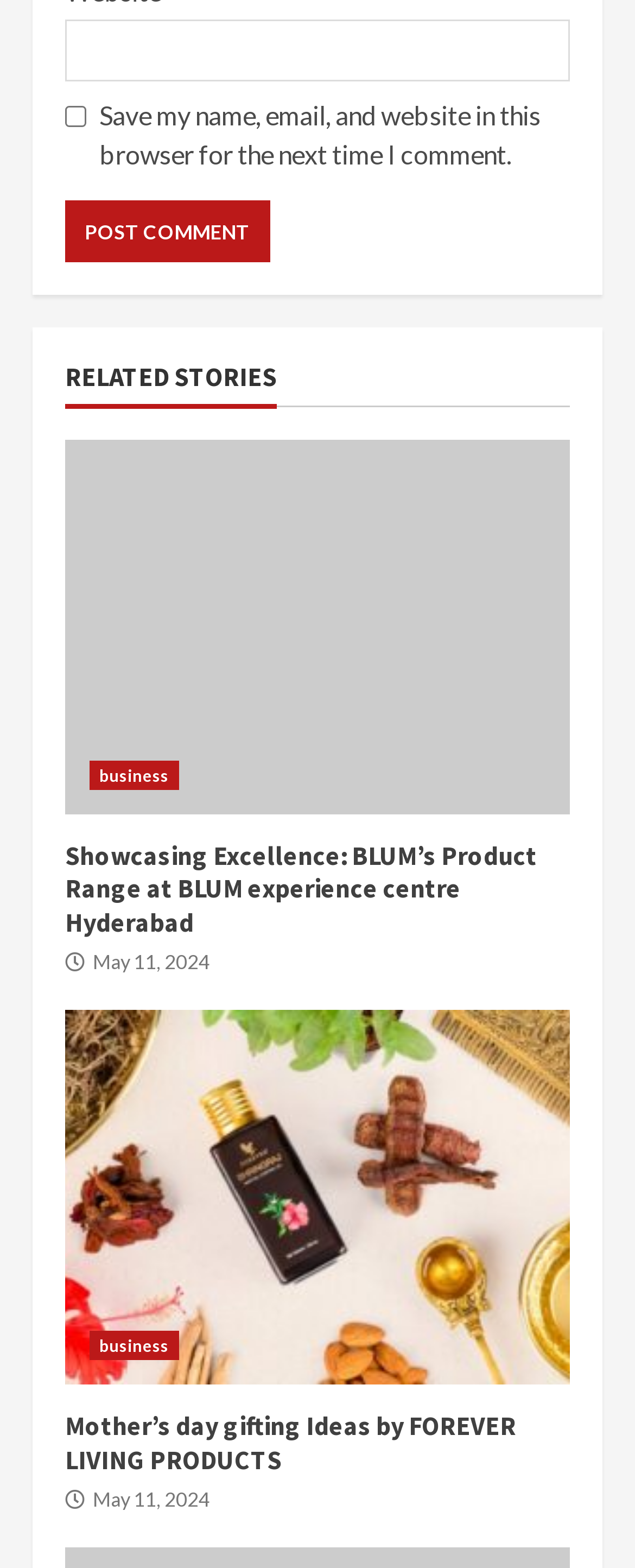Find the bounding box coordinates of the element you need to click on to perform this action: 'Check save my name and email'. The coordinates should be represented by four float values between 0 and 1, in the format [left, top, right, bottom].

[0.103, 0.068, 0.136, 0.081]